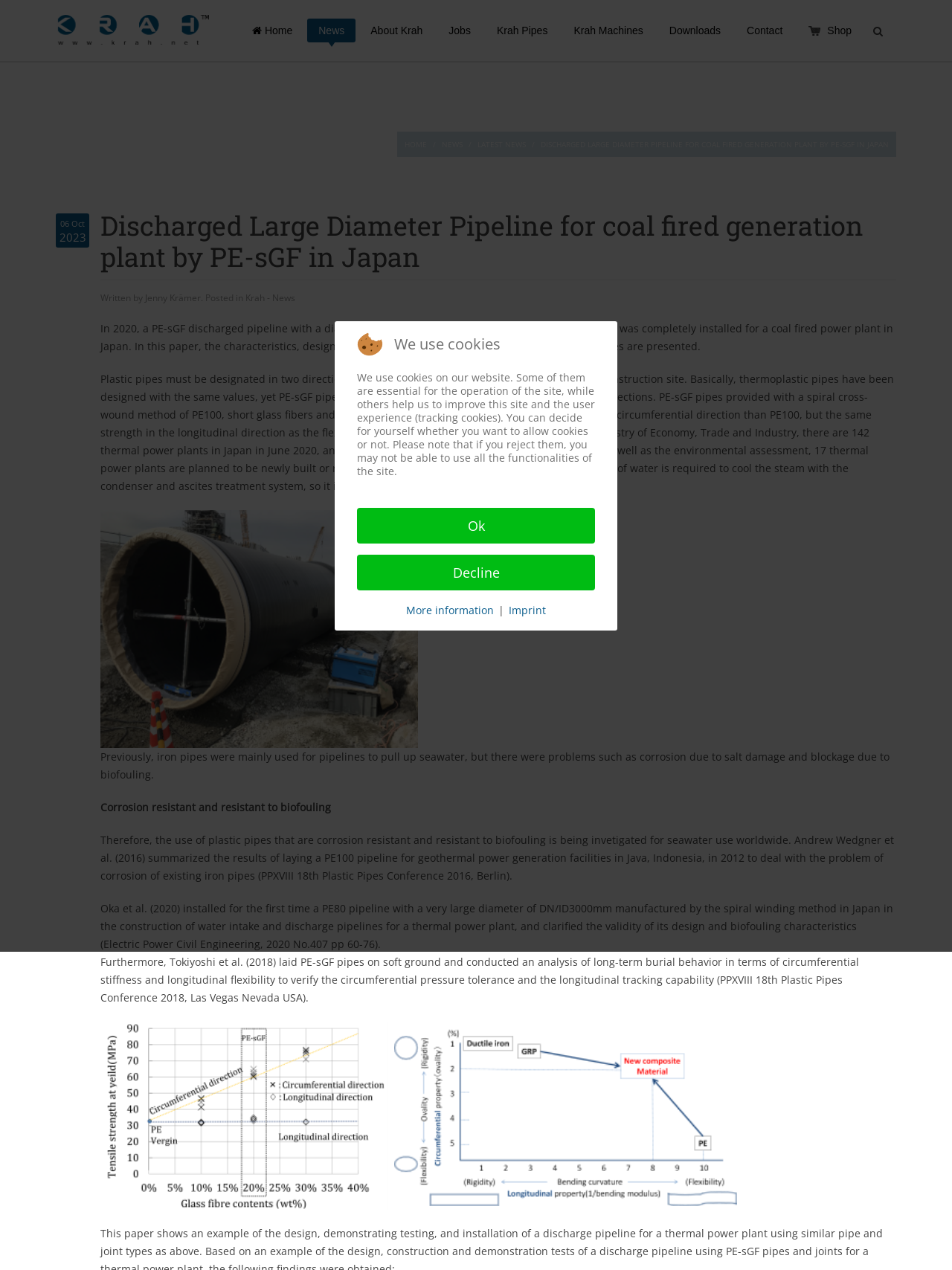Locate the bounding box coordinates of the segment that needs to be clicked to meet this instruction: "Check out Senate Bill 57".

None